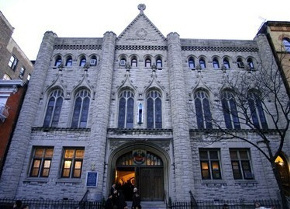What is the purpose of the arch at the entryway?
Analyze the screenshot and provide a detailed answer to the question.

The caption describes the arch at the entryway as being adorned with decorative motifs, providing an inviting entrance to the building, which suggests that its purpose is to create a welcoming atmosphere for visitors or members.